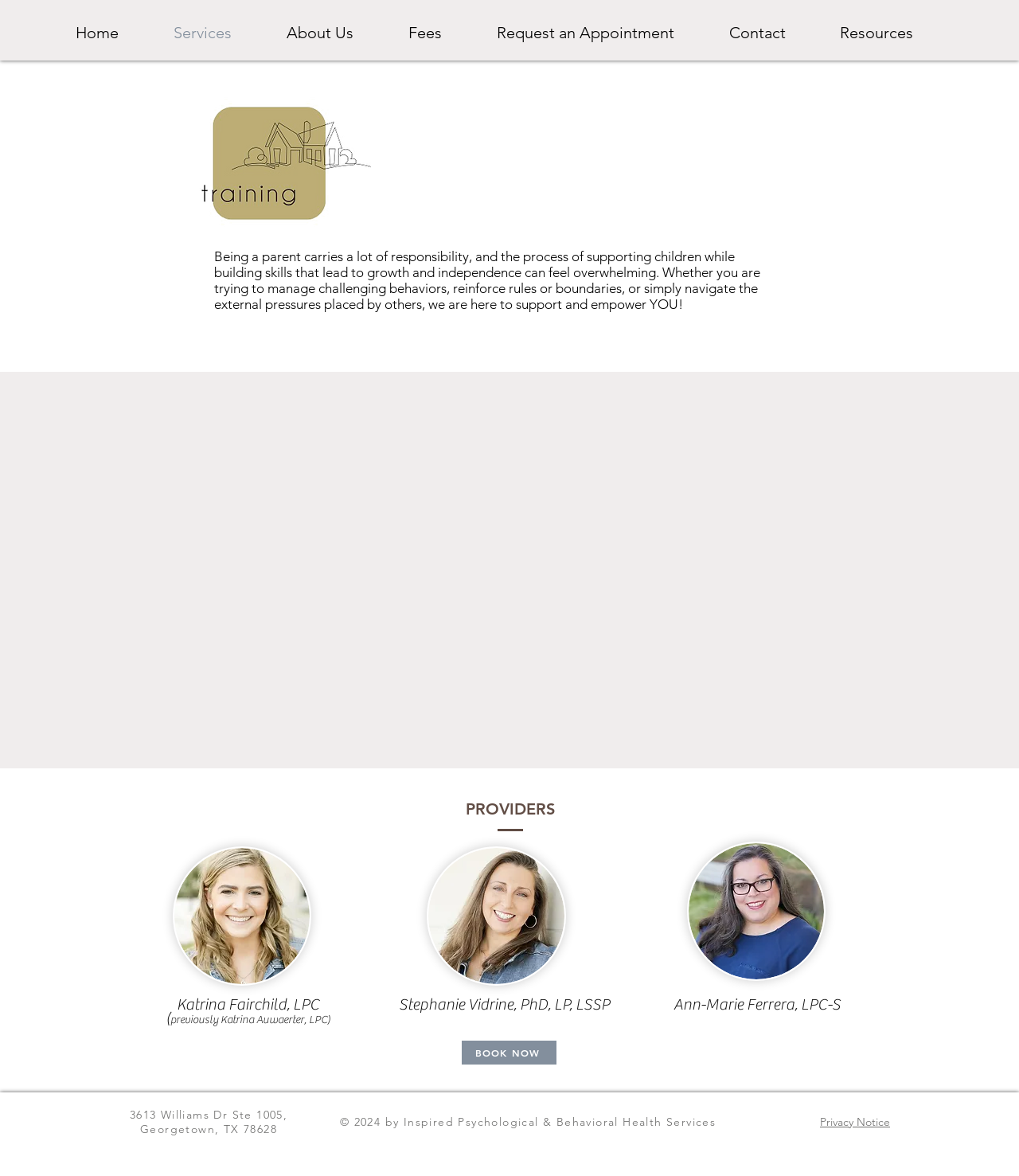Determine the bounding box coordinates for the region that must be clicked to execute the following instruction: "View the About Us page".

[0.27, 0.011, 0.389, 0.045]